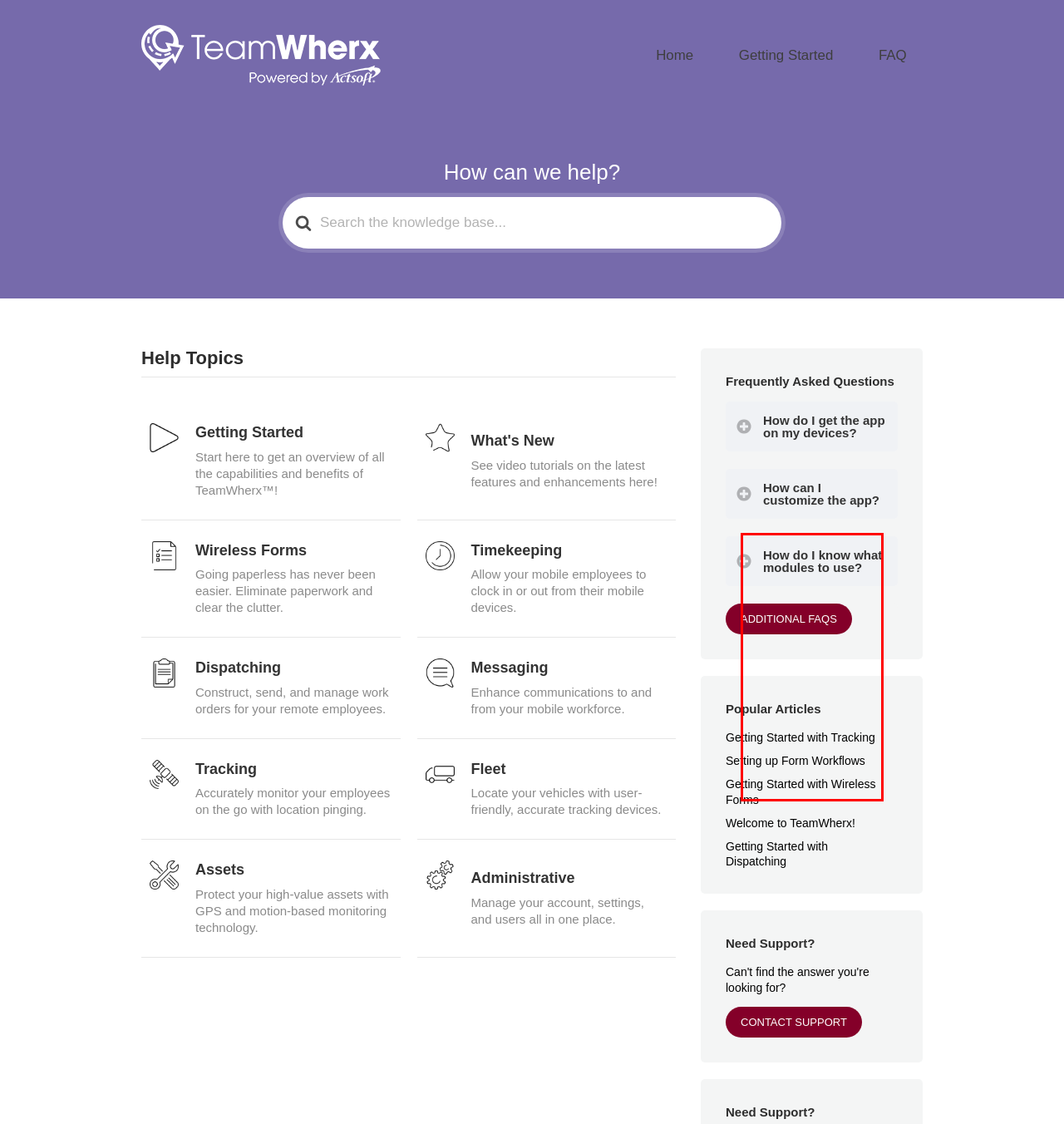There is a UI element on the webpage screenshot marked by a red bounding box. Extract and generate the text content from within this red box.

You can change the appearance through Administration > Settings > Appearance. You can add a logo, or for example, incorporate company colors as well. Your custom settings appear on your desktop, phone and tablet.